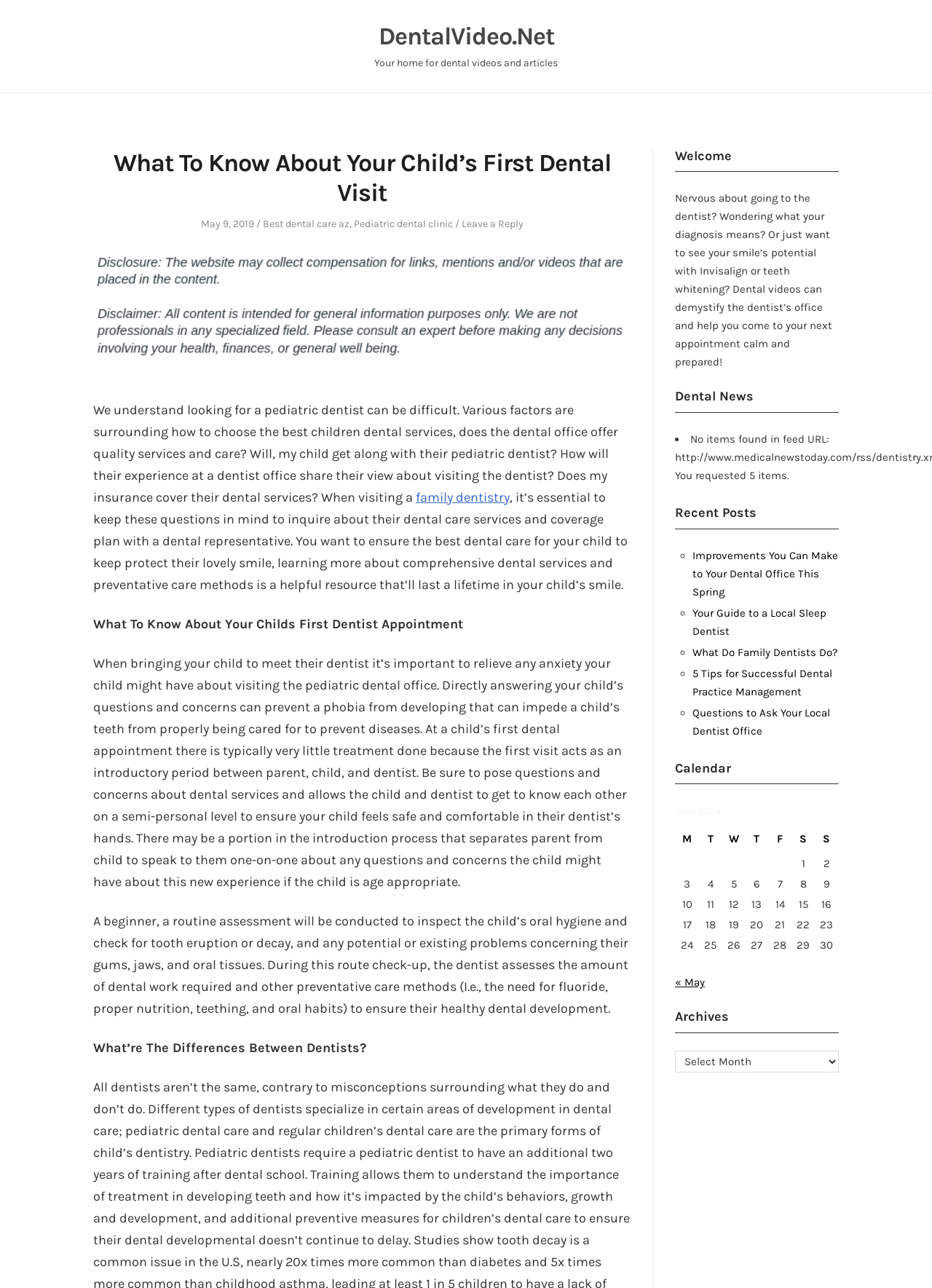Please determine the bounding box coordinates for the UI element described here. Use the format (top-left x, top-left y, bottom-right x, bottom-right y) with values bounded between 0 and 1: business rules engine

None